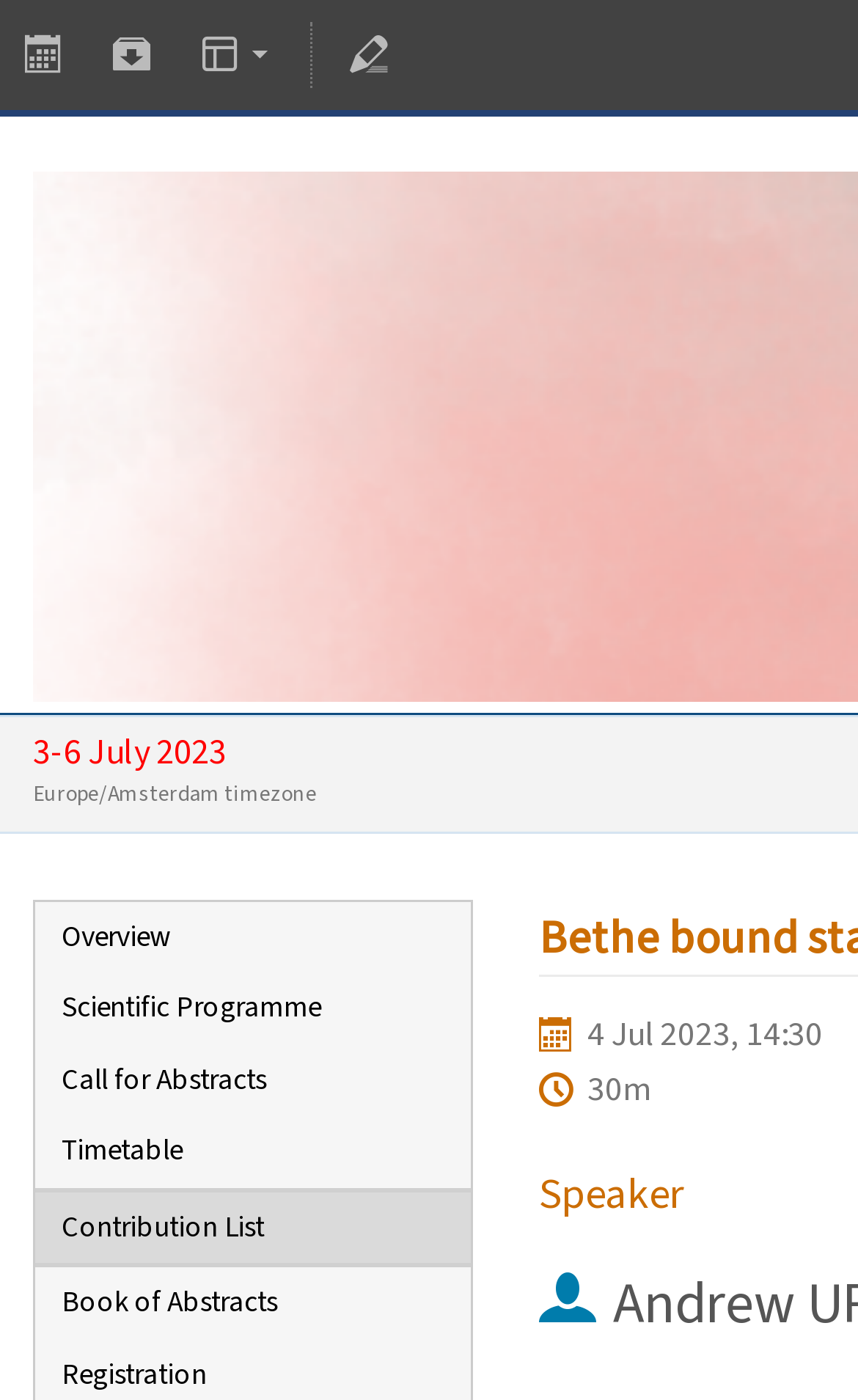Respond with a single word or phrase to the following question: What is the date of the workshop?

3-6 July 2023